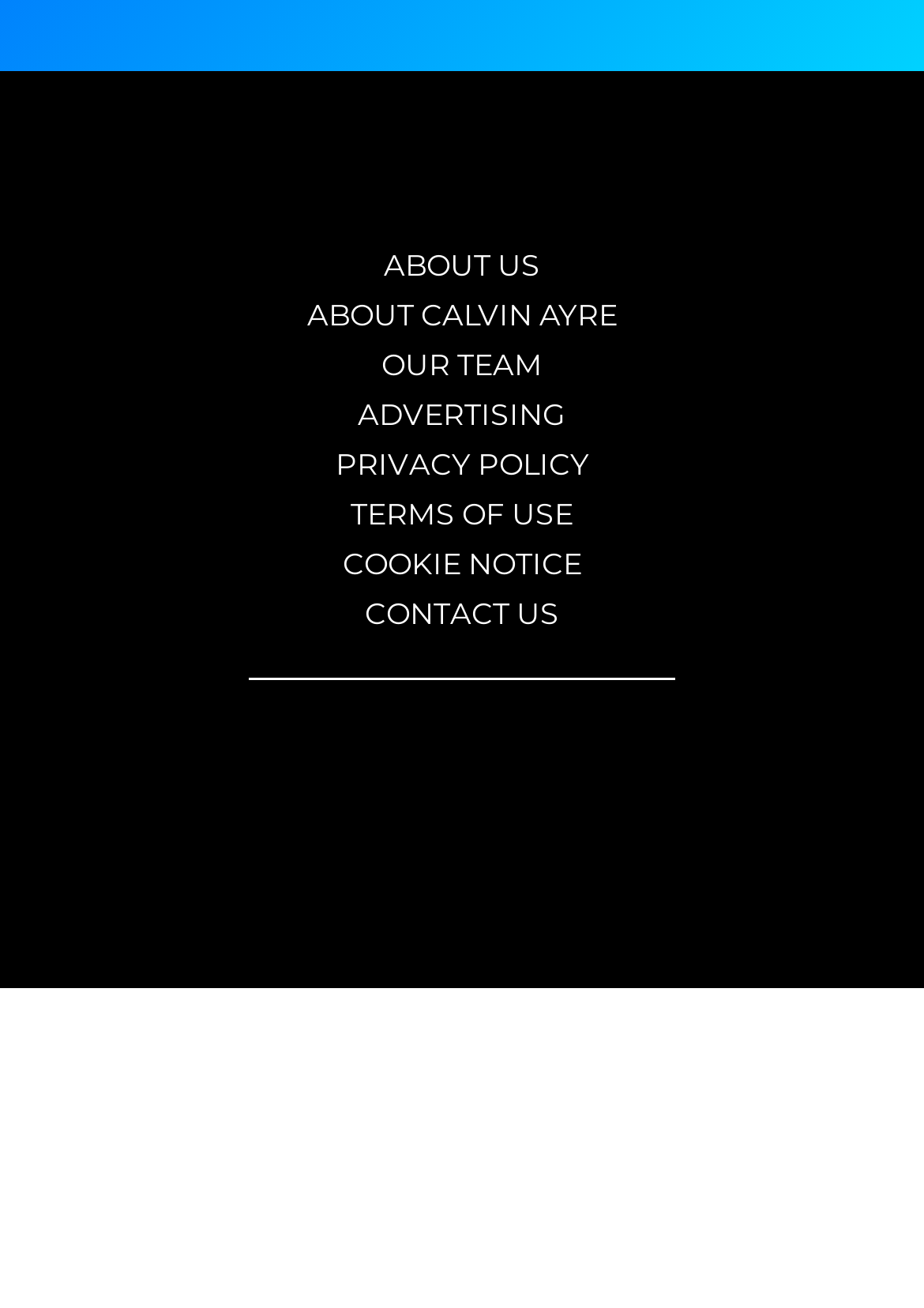Find the bounding box coordinates of the element I should click to carry out the following instruction: "Learn about Ayre Group".

[0.146, 0.575, 0.354, 0.61]